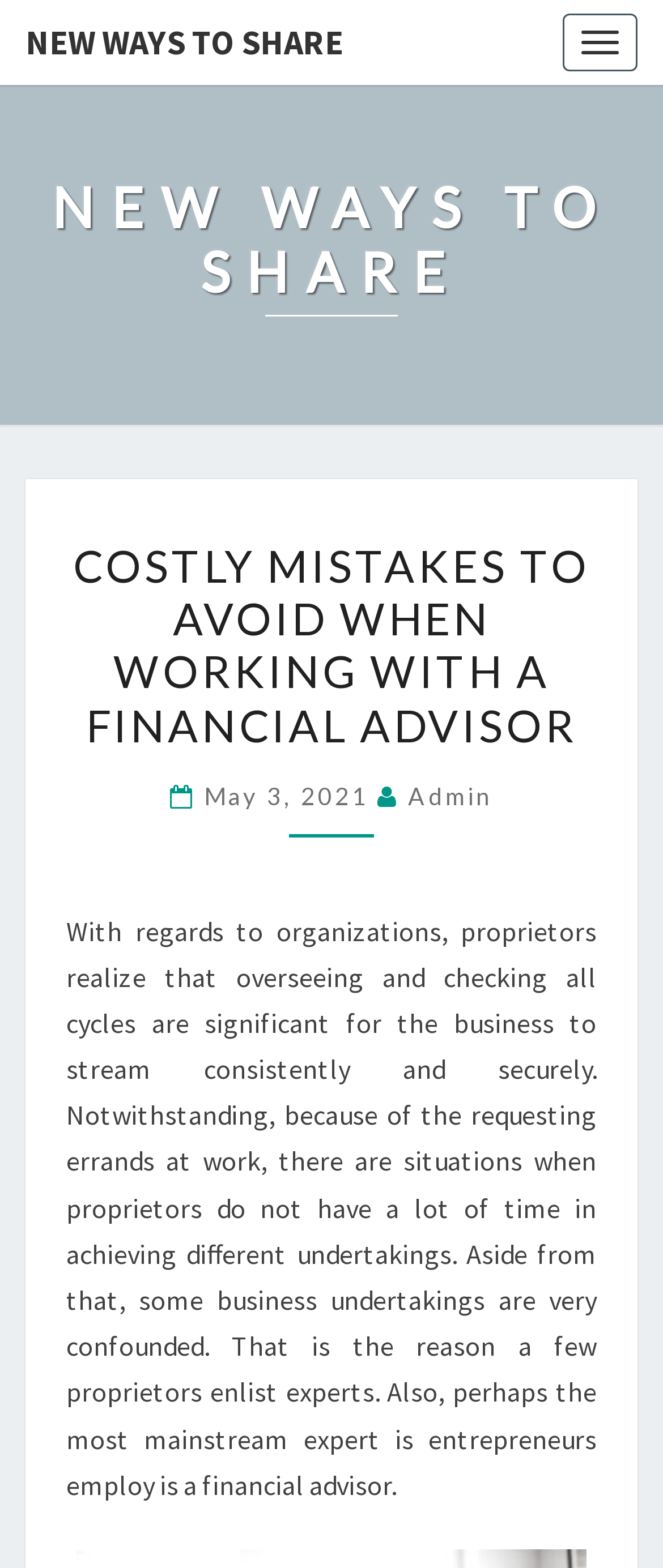What is the date of the article?
Using the visual information, respond with a single word or phrase.

May 3, 2021